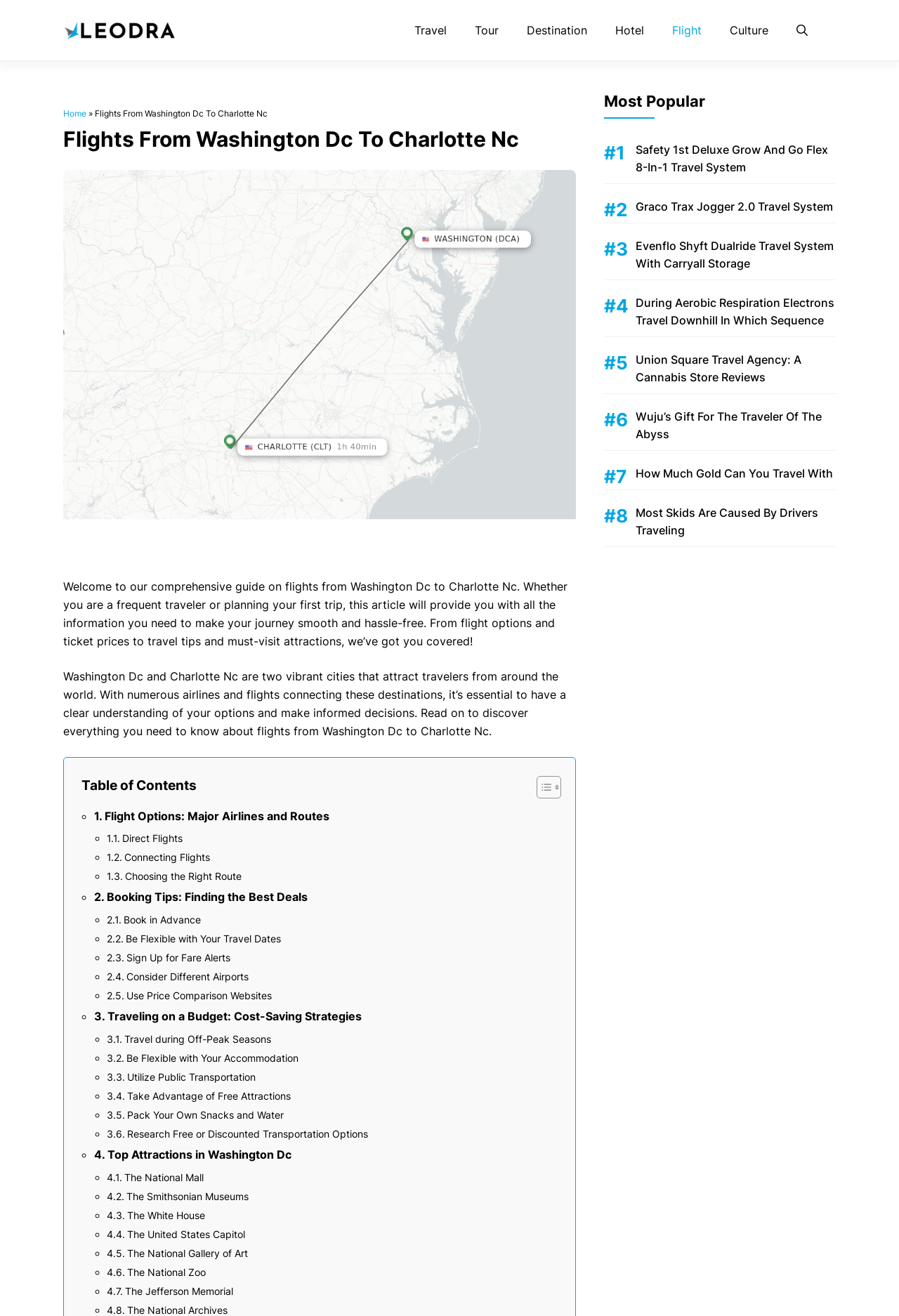Bounding box coordinates are given in the format (top-left x, top-left y, bottom-right x, bottom-right y). All values should be floating point numbers between 0 and 1. Provide the bounding box coordinate for the UI element described as: Utilize Public Transportation

[0.119, 0.812, 0.284, 0.824]